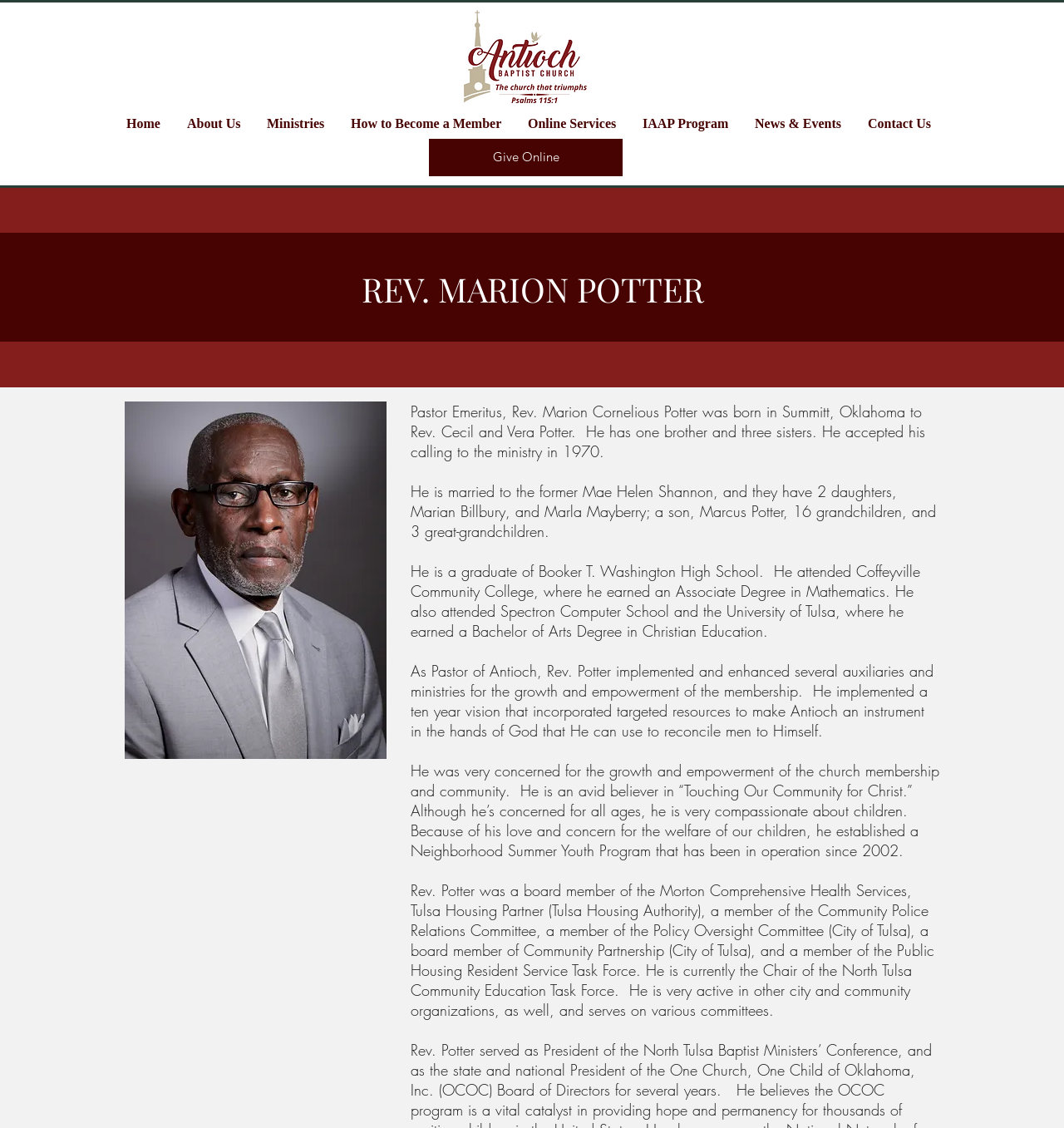What is the name of the pastor?
By examining the image, provide a one-word or phrase answer.

Rev. Marion Potter